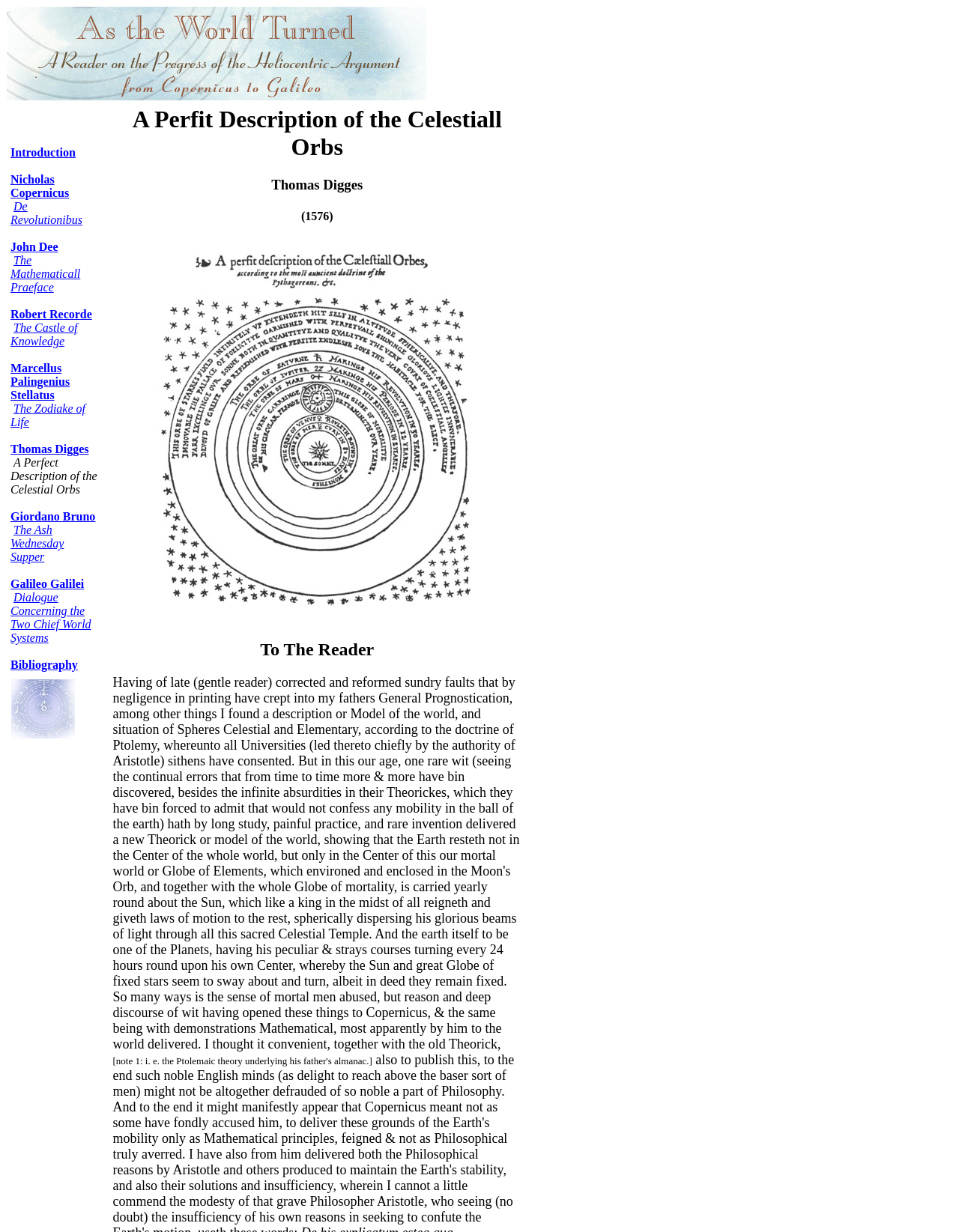Determine the bounding box coordinates for the area that should be clicked to carry out the following instruction: "View De Revolutionibus".

[0.011, 0.162, 0.086, 0.184]